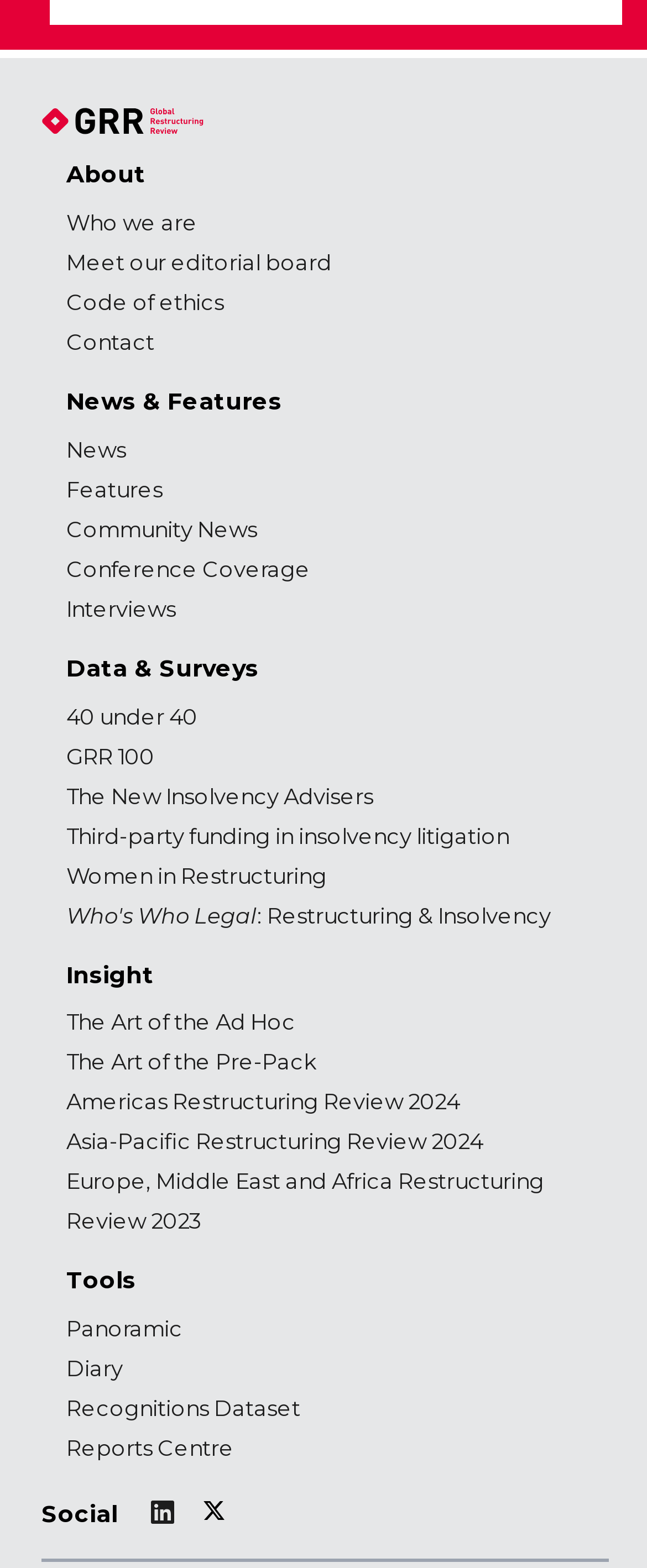Please find the bounding box for the following UI element description. Provide the coordinates in (top-left x, top-left y, bottom-right x, bottom-right y) format, with values between 0 and 1: 0

None